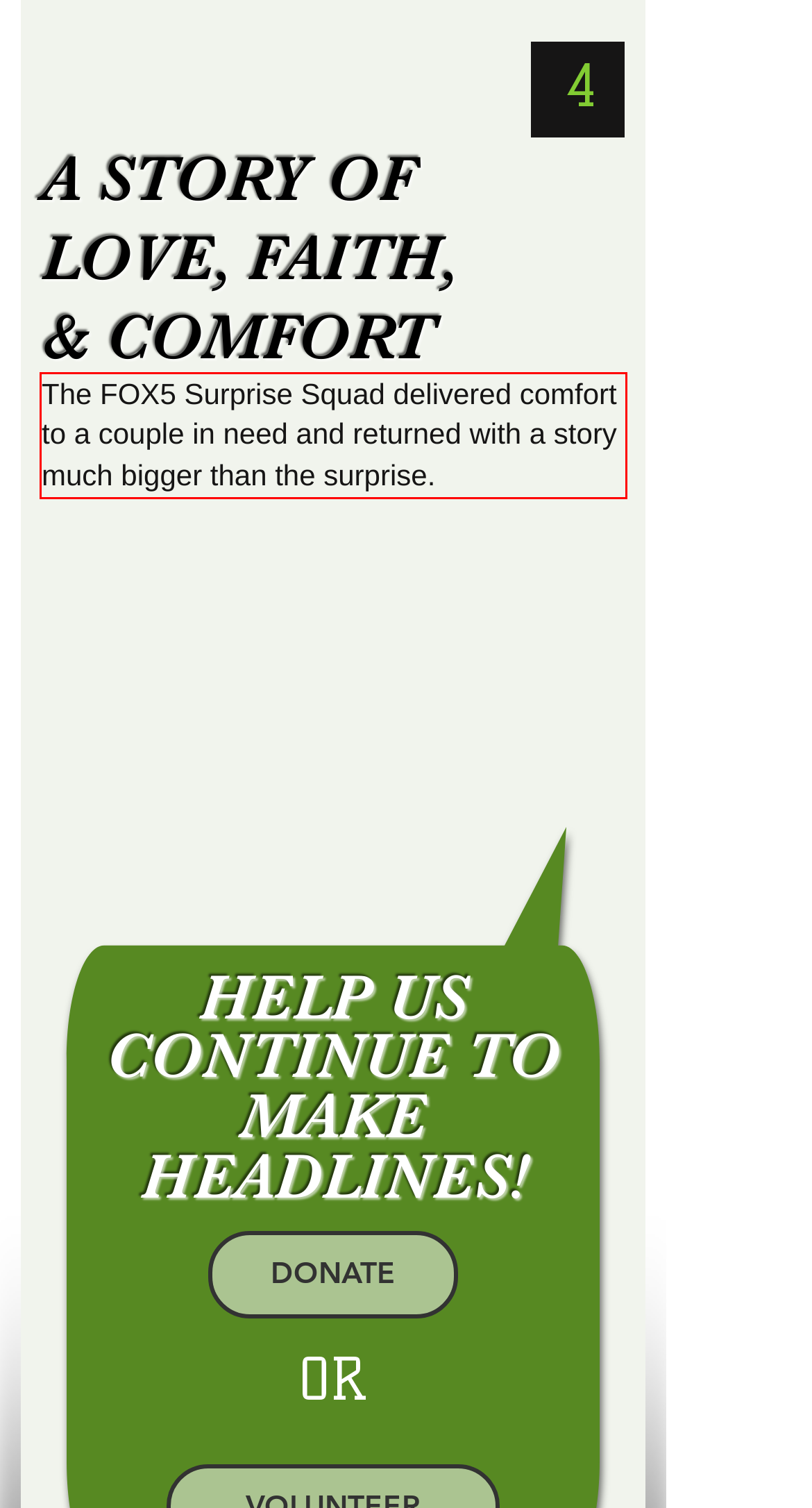Please identify and extract the text content from the UI element encased in a red bounding box on the provided webpage screenshot.

The FOX5 Surprise Squad delivered comfort to a couple in need and returned with a story much bigger than the surprise.